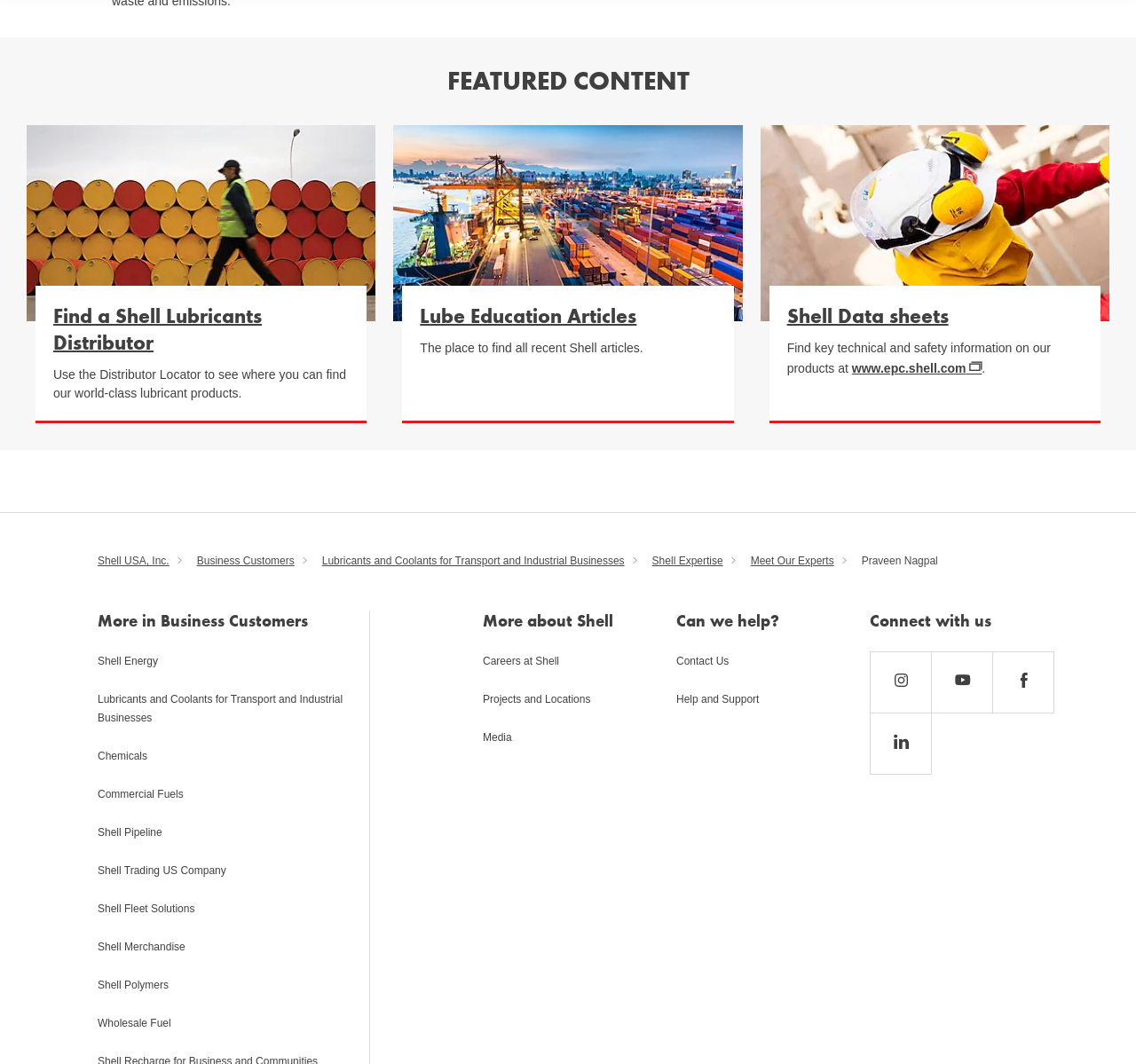What is the main topic of the 'FEATURED CONTENT' section?
Please answer using one word or phrase, based on the screenshot.

Shell Lubricants